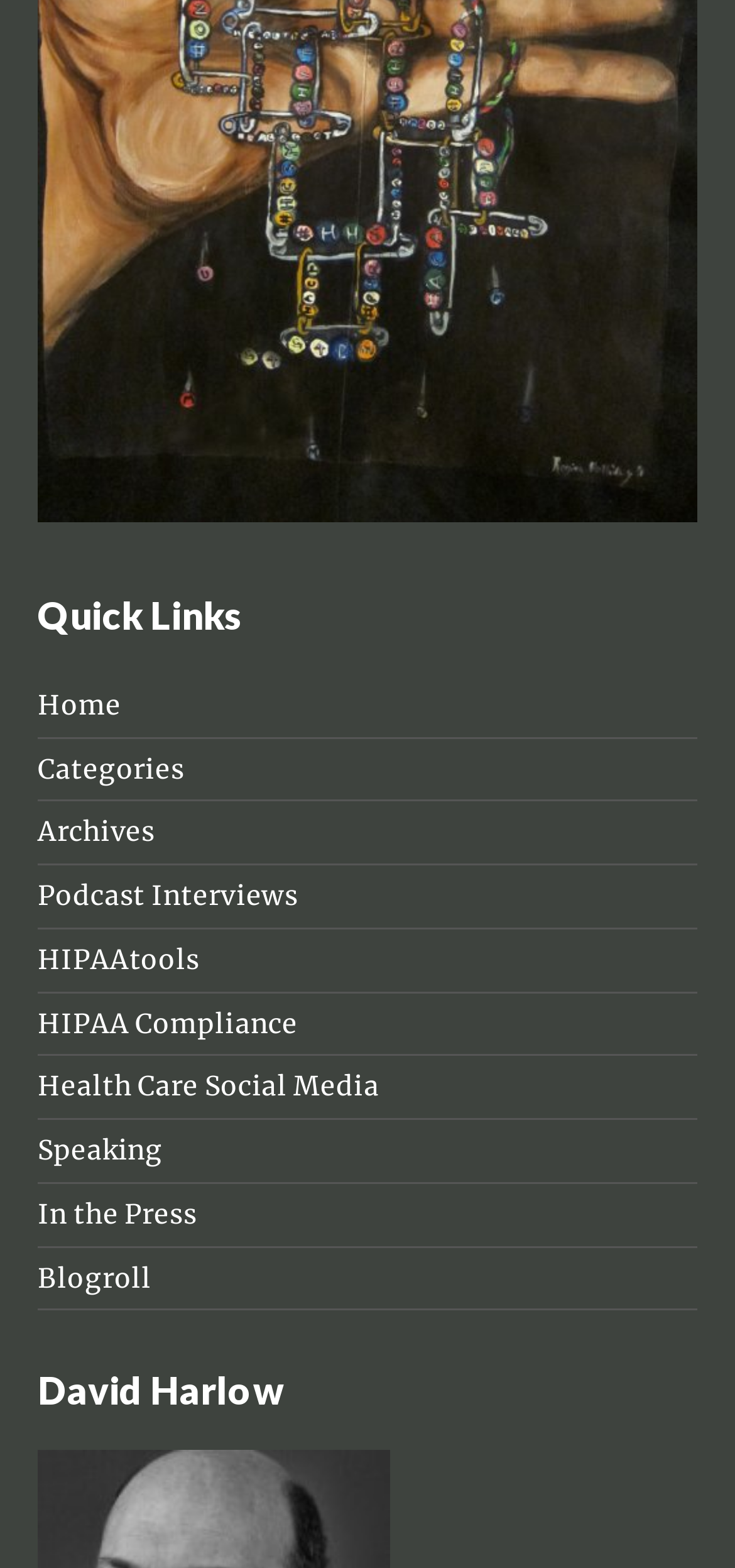Please answer the following question using a single word or phrase: 
How many links are under 'Quick Links'?

11